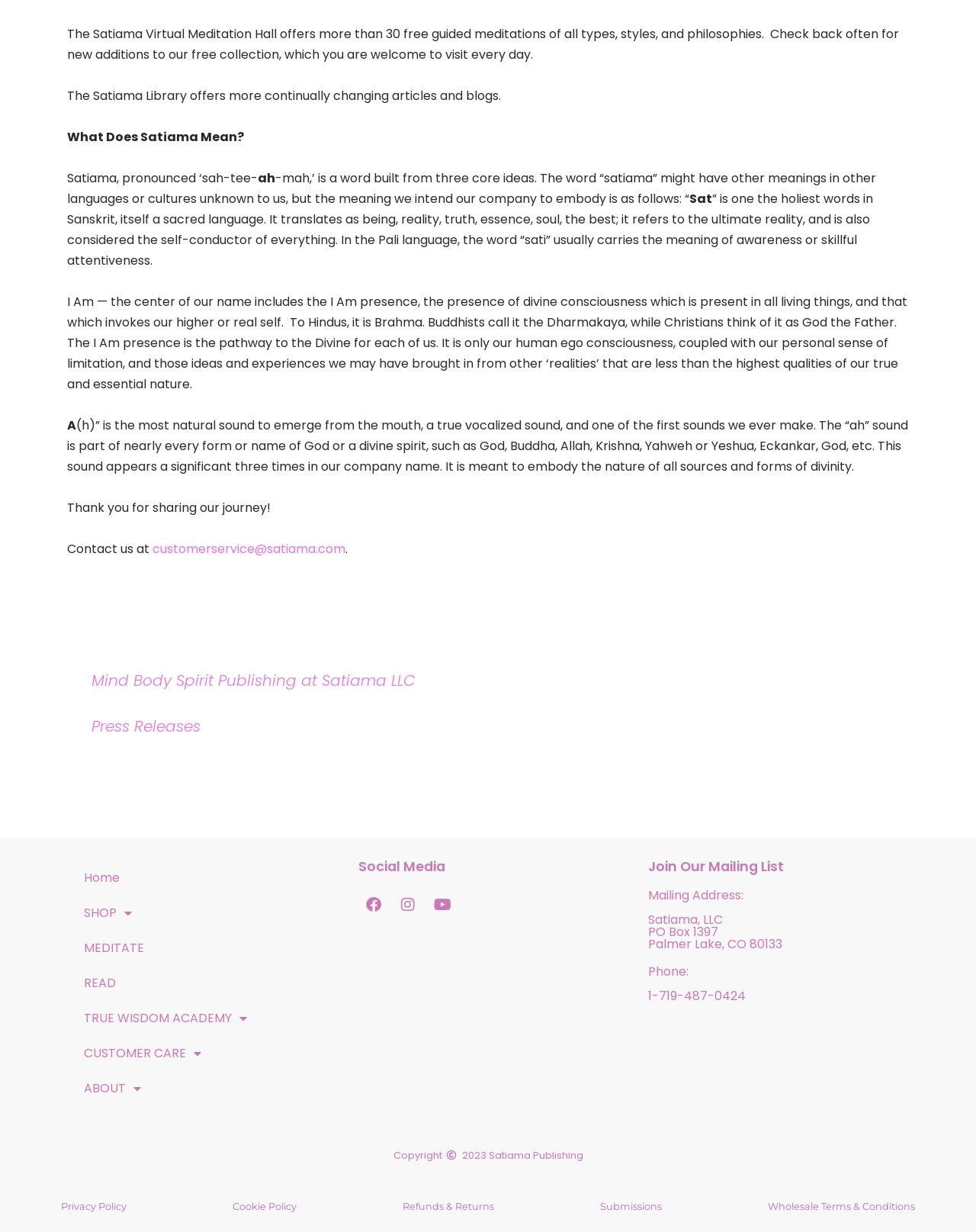What is the name of the company?
Using the visual information from the image, give a one-word or short-phrase answer.

Satiama